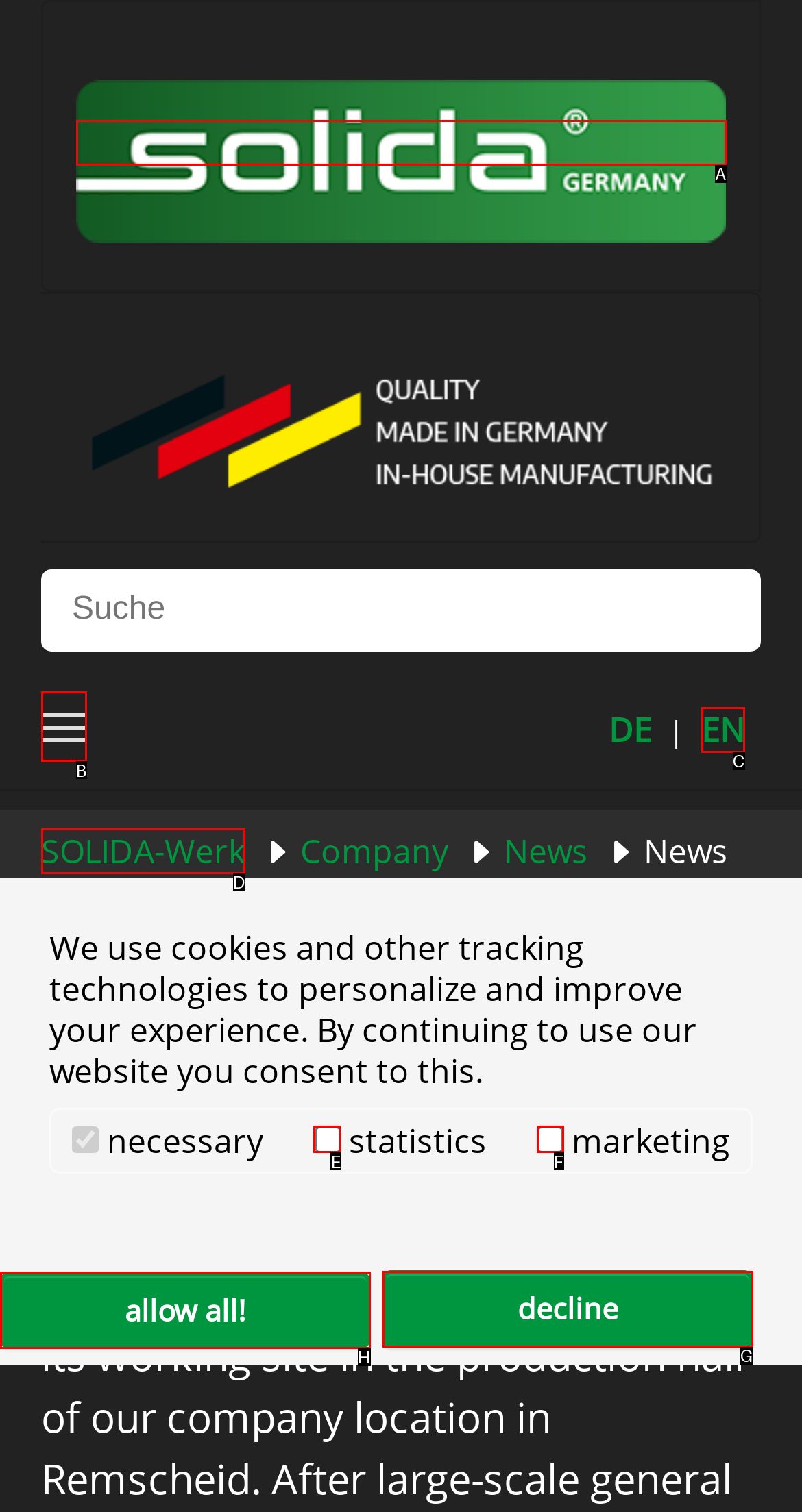From the provided choices, determine which option matches the description: allow all!. Respond with the letter of the correct choice directly.

H